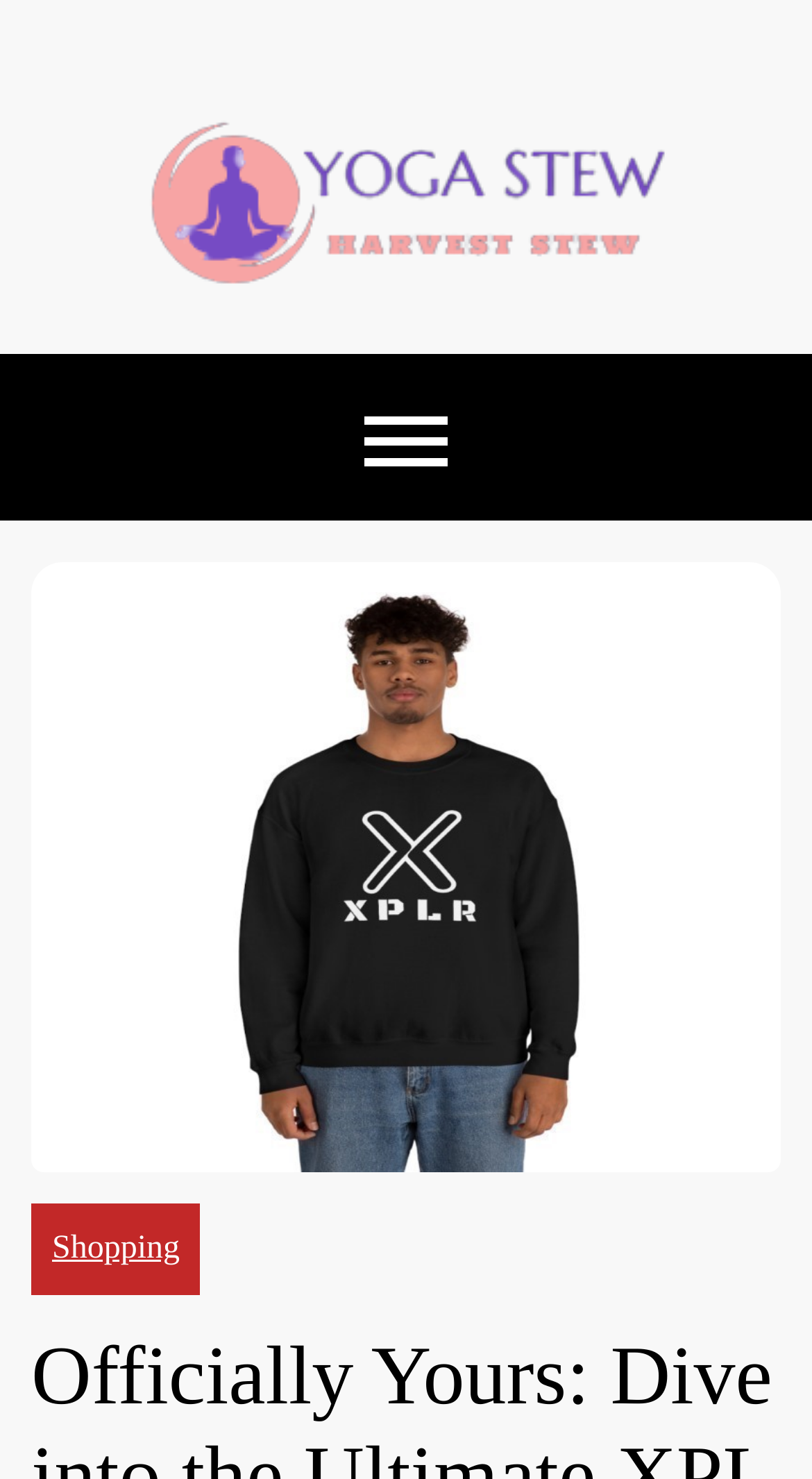Analyze the image and deliver a detailed answer to the question: What is the main theme of the collection?

The main theme of the collection can be inferred from the image element with the description 'Officially Yours: Dive into the Ultimate XPLR Collection'.